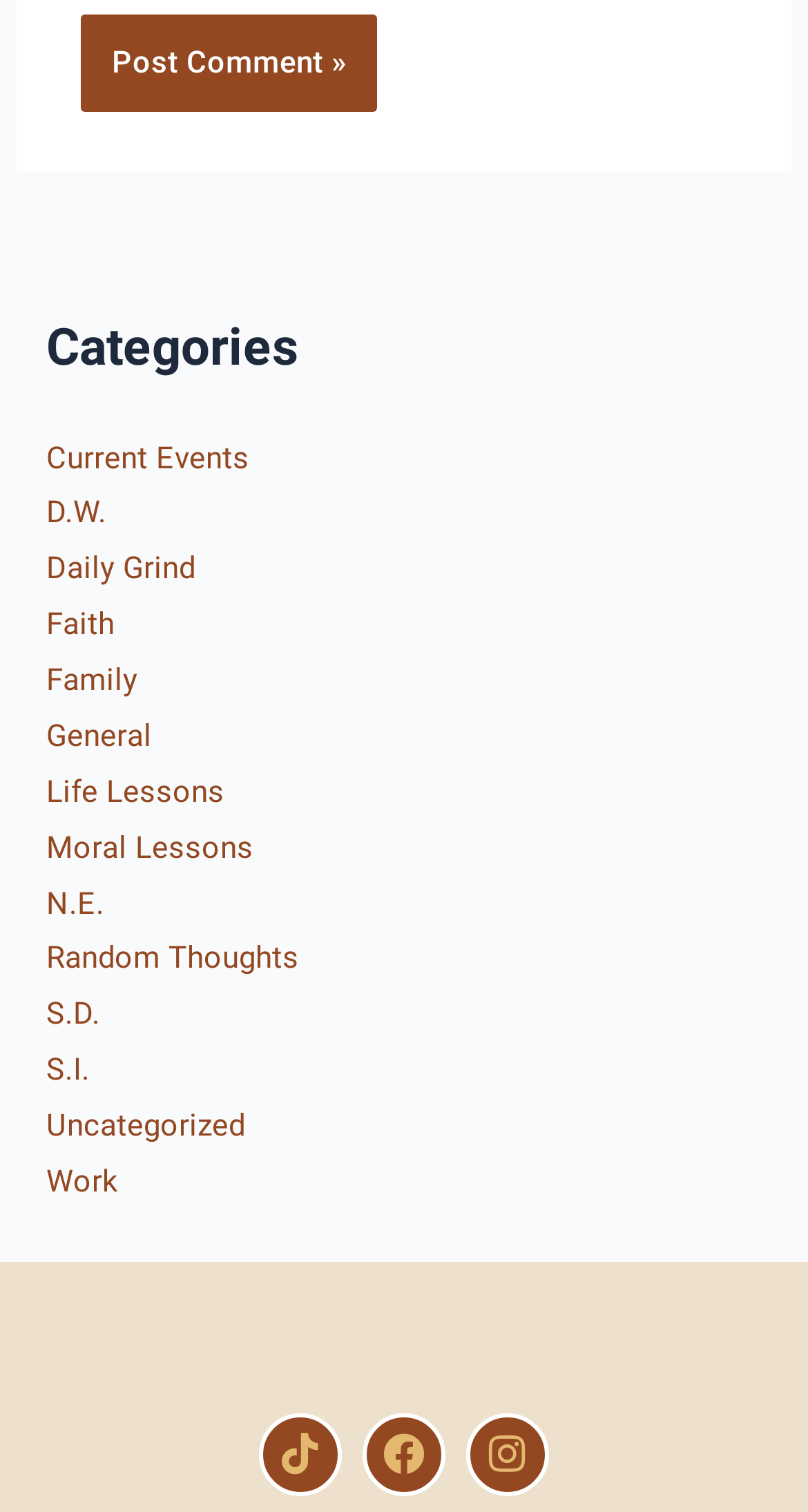Provide the bounding box coordinates of the section that needs to be clicked to accomplish the following instruction: "Post a comment."

[0.1, 0.009, 0.467, 0.074]